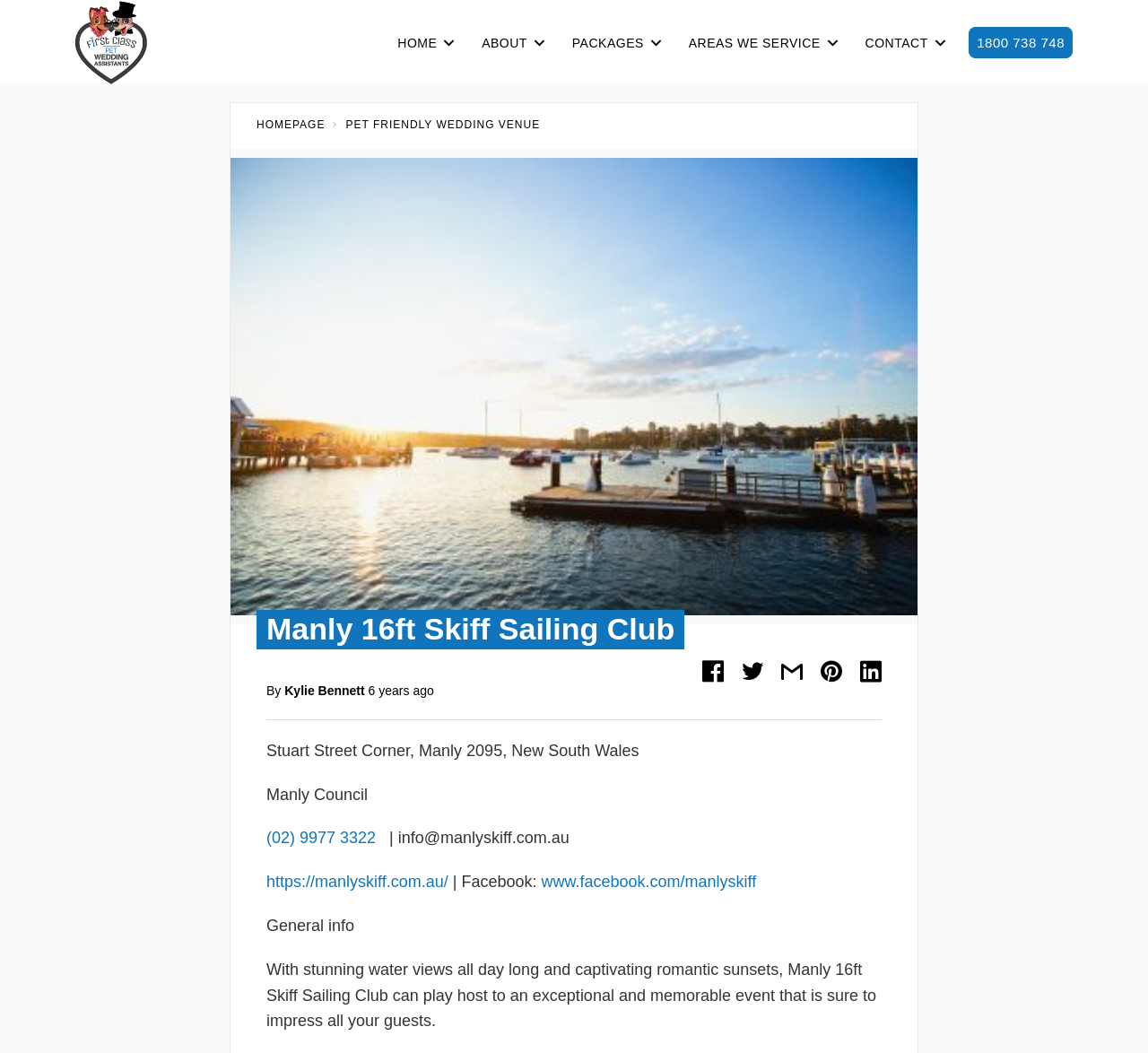Please find and generate the text of the main header of the webpage.

Manly 16ft Skiff Sailing Club